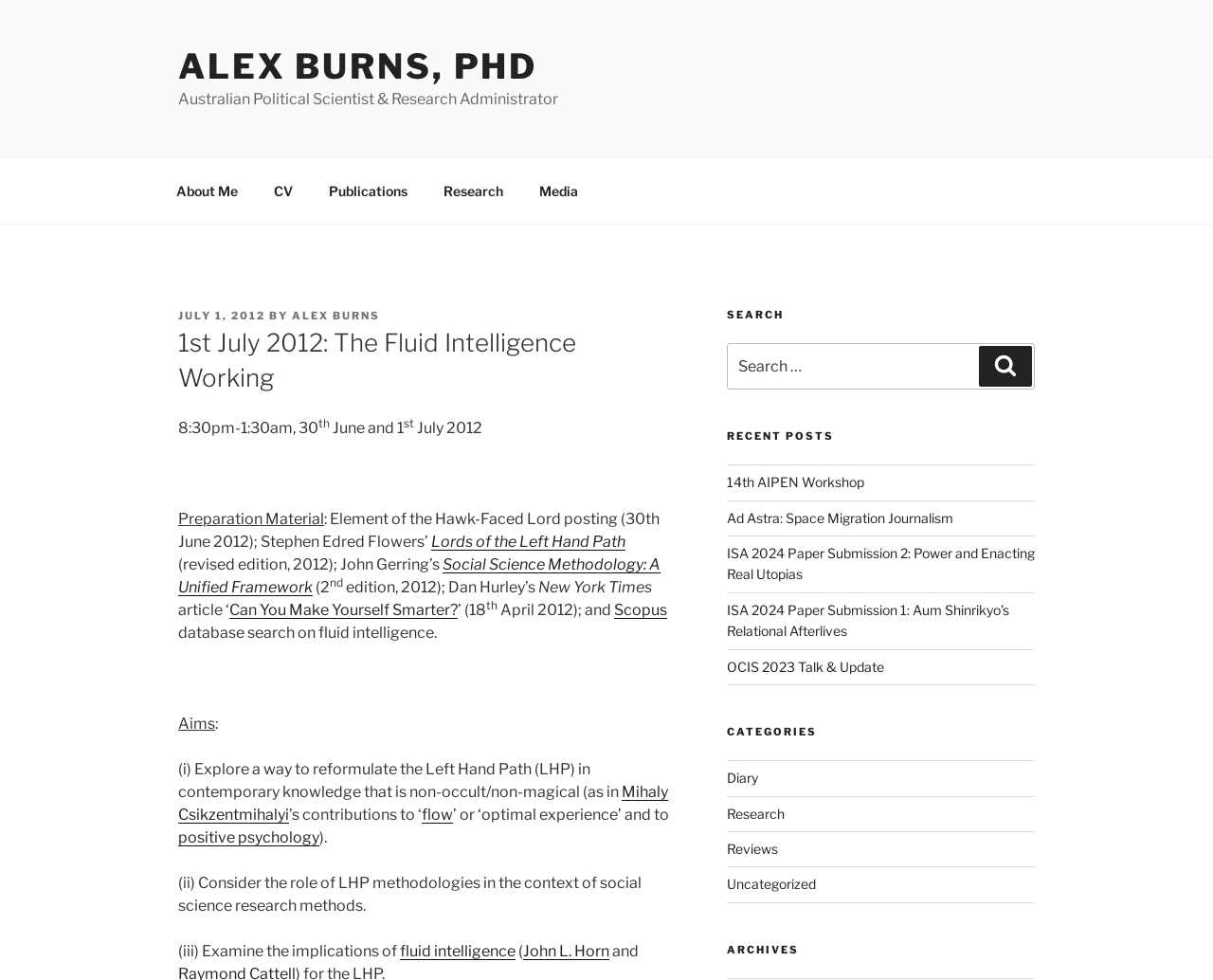Determine the bounding box coordinates for the area that should be clicked to carry out the following instruction: "Read the '1st July 2012: The Fluid Intelligence Working' post".

[0.147, 0.333, 0.556, 0.403]